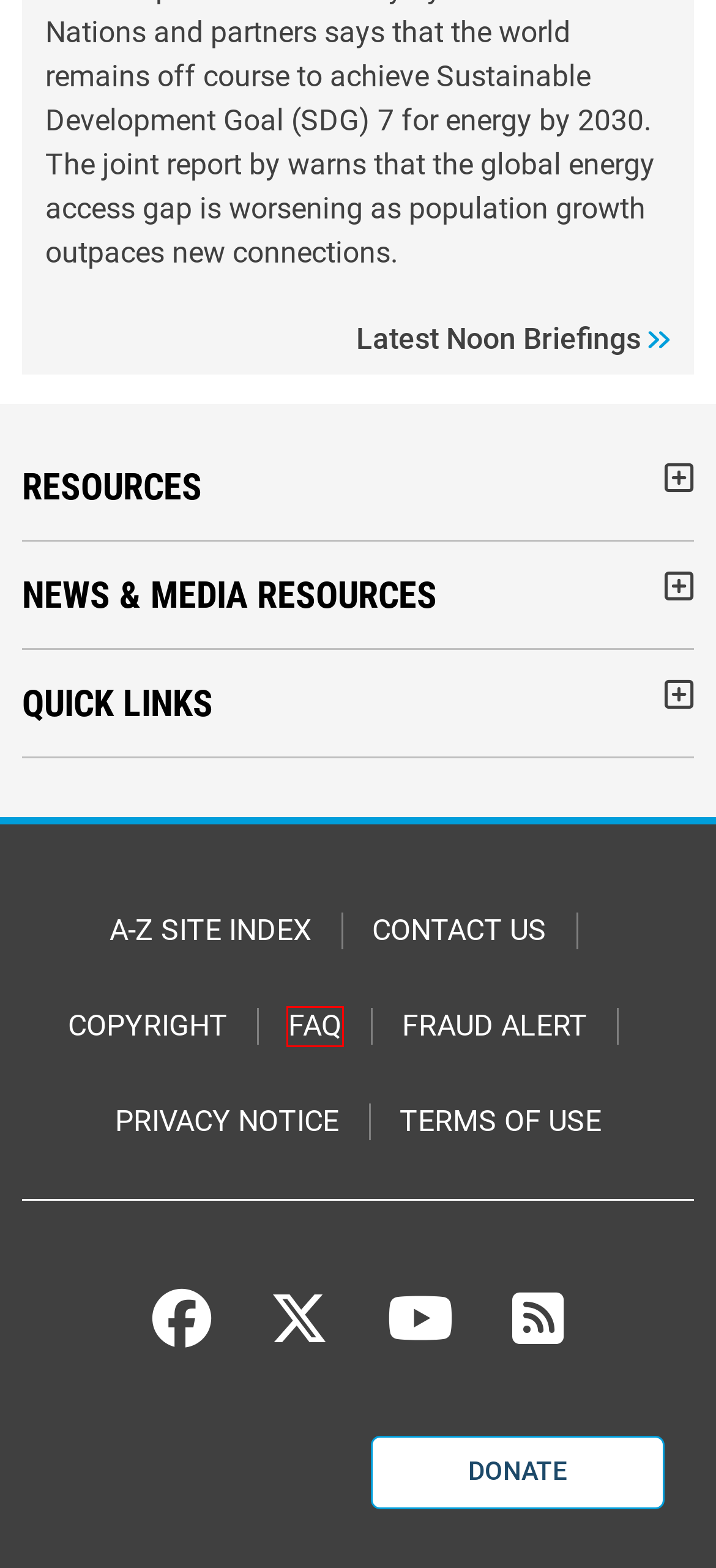View the screenshot of the webpage containing a red bounding box around a UI element. Select the most fitting webpage description for the new page shown after the element in the red bounding box is clicked. Here are the candidates:
A. Meetings Coverage and Press Releases | Meetings Coverage and Press Releases
B. How to Donate to the United Nations System | United Nations
C. Terms of Use | United Nations
D. Frequently Asked Questions | United Nations
E. Fraud Alert | United Nations
F. Contact Us | United Nations
G. Privacy Notice | United Nations
H. Copyright | United Nations

D